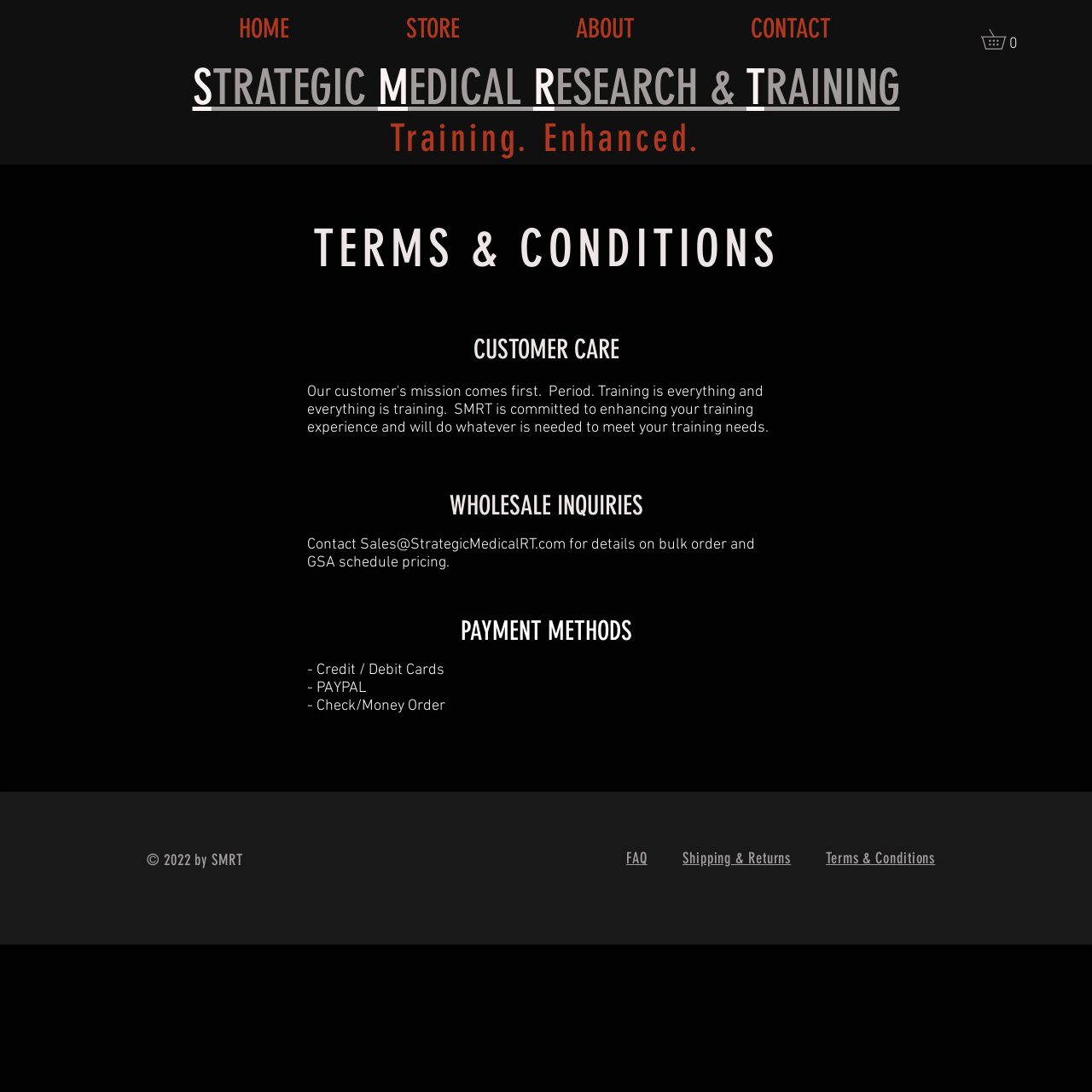Based on the element description STRATEGIC MEDICAL RESEARCH & TRAINING, identify the bounding box of the UI element in the given webpage screenshot. The coordinates should be in the format (top-left x, top-left y, bottom-right x, bottom-right y) and must be between 0 and 1.

[0.176, 0.054, 0.824, 0.106]